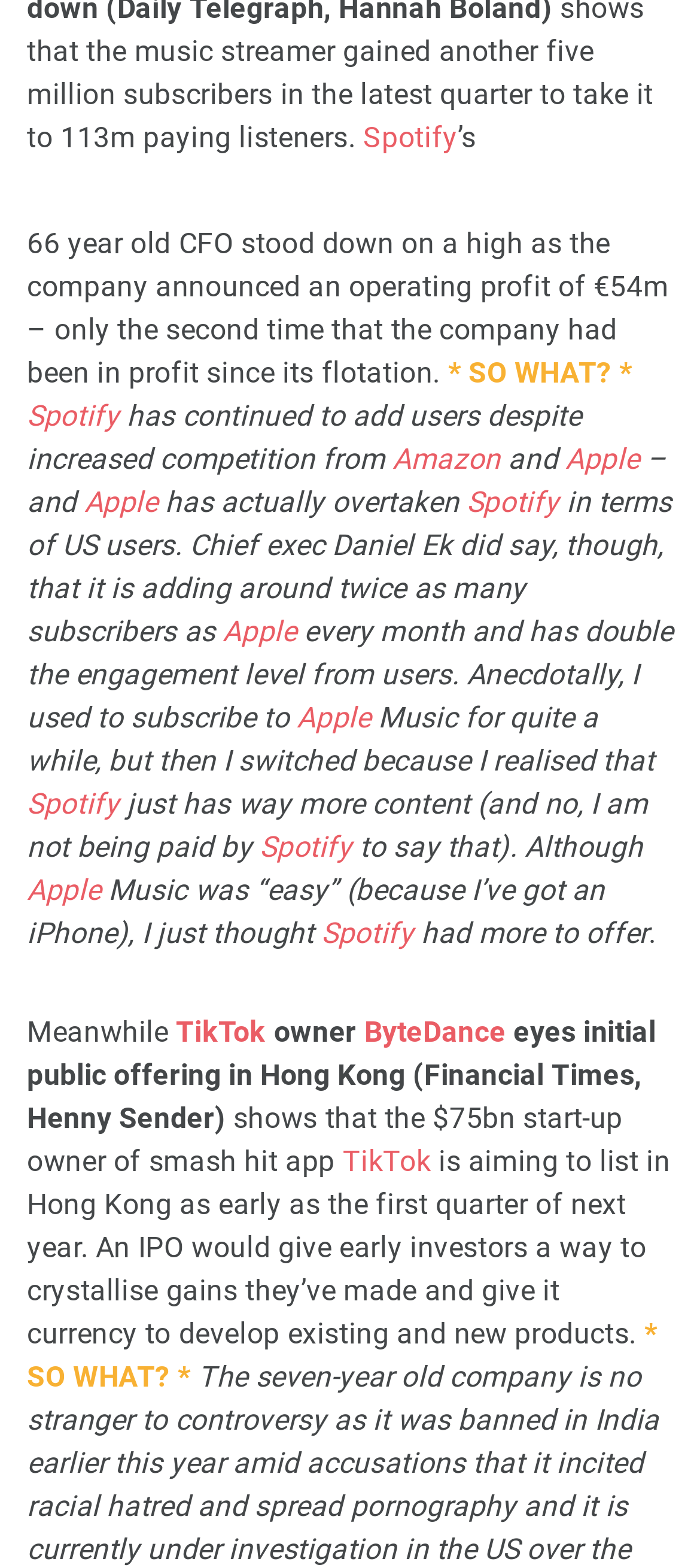Utilize the details in the image to thoroughly answer the following question: What is the operating profit of the company?

The answer can be found in the second sentence of the webpage, which states '66 year old CFO stood down on a high as the company announced an operating profit of €54m – only the second time that the company had been in profit since its flotation.'